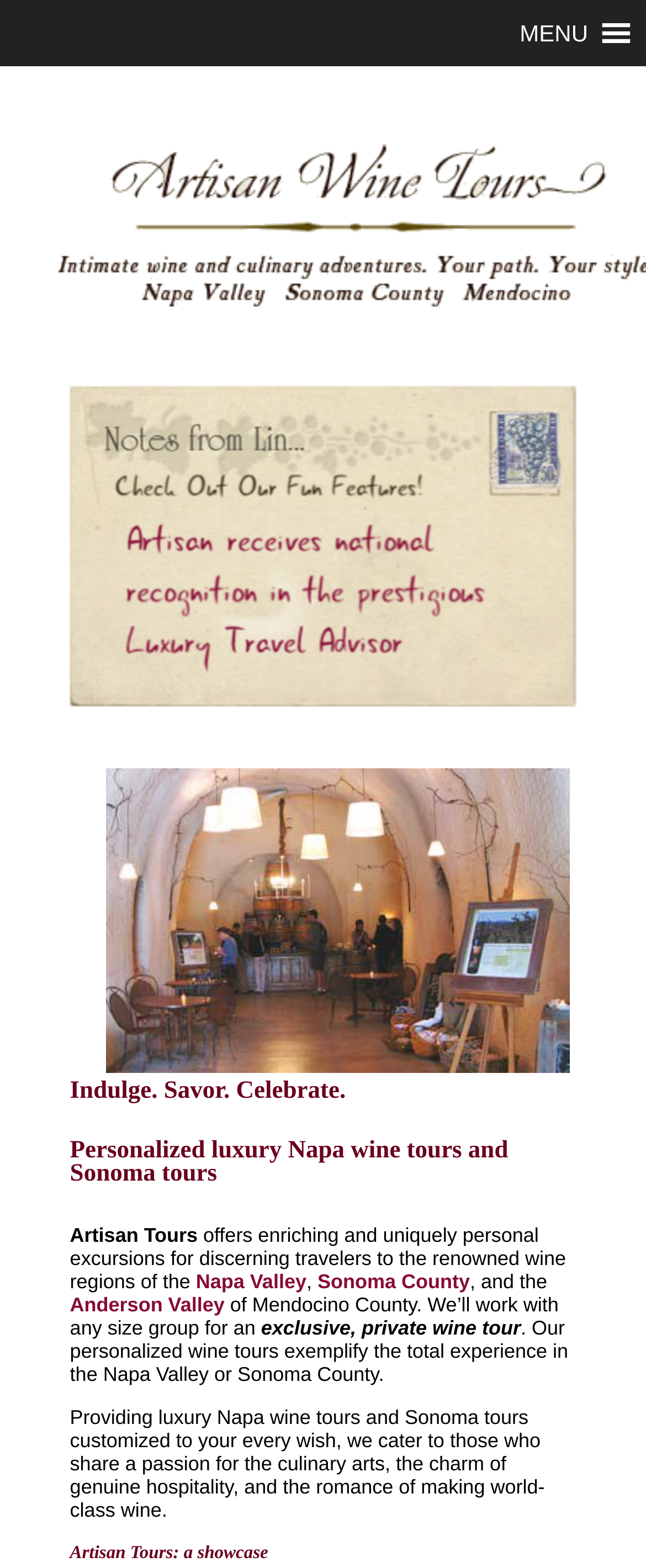What is the purpose of Artisan Tours' wine tours?
Use the information from the image to give a detailed answer to the question.

Based on the webpage content, specifically the text 'Our personalized wine tours exemplify the total experience in the Napa Valley or Sonoma County...', it can be inferred that the purpose of Artisan Tours' wine tours is to provide a comprehensive and immersive experience for their clients.